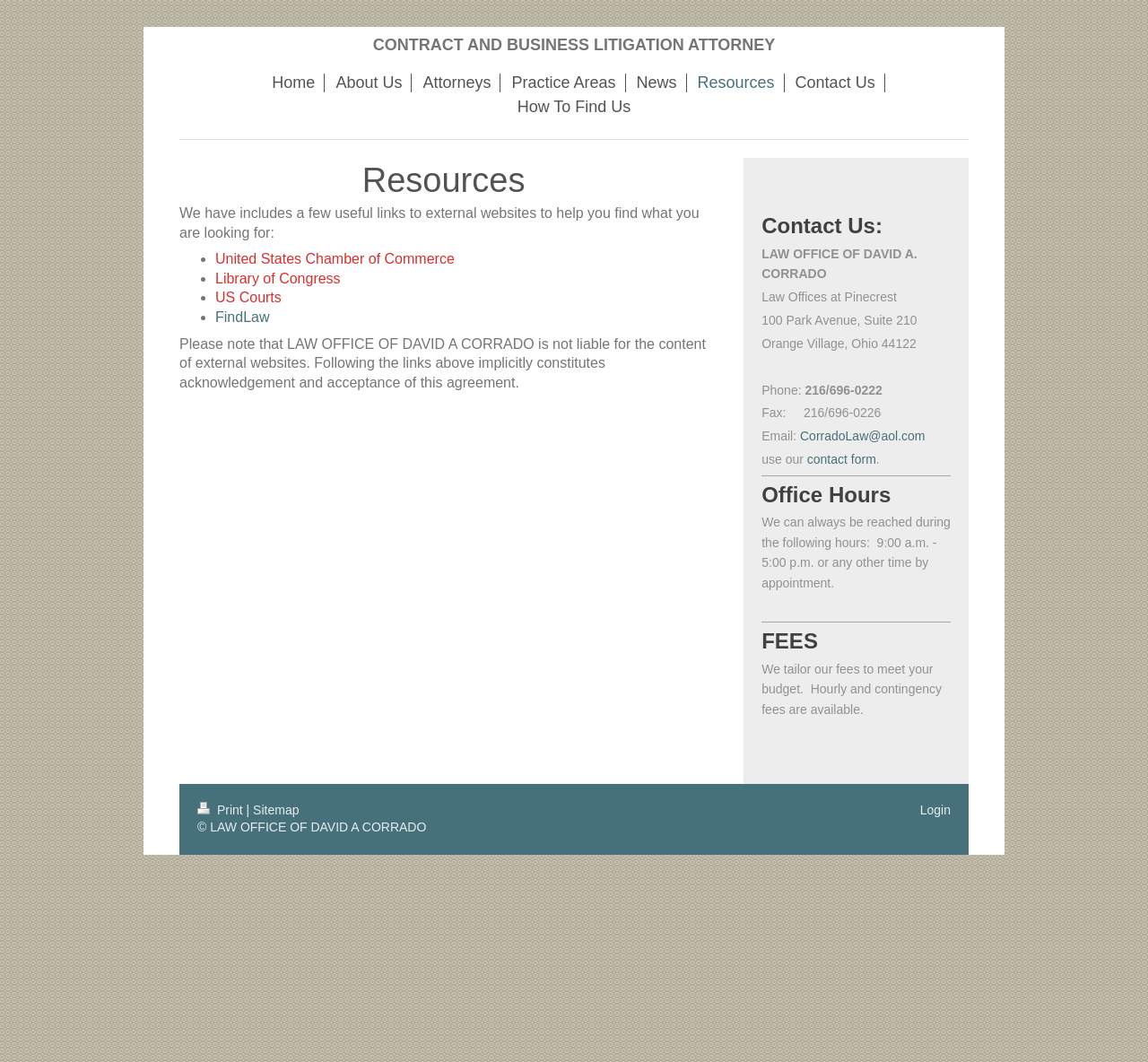Based on the element description CONTRACT AND BUSINESS LITIGATION ATTORNEY, identify the bounding box coordinates for the UI element. The coordinates should be in the format (top-left x, top-left y, bottom-right x, bottom-right y) and within the 0 to 1 range.

[0.325, 0.034, 0.675, 0.051]